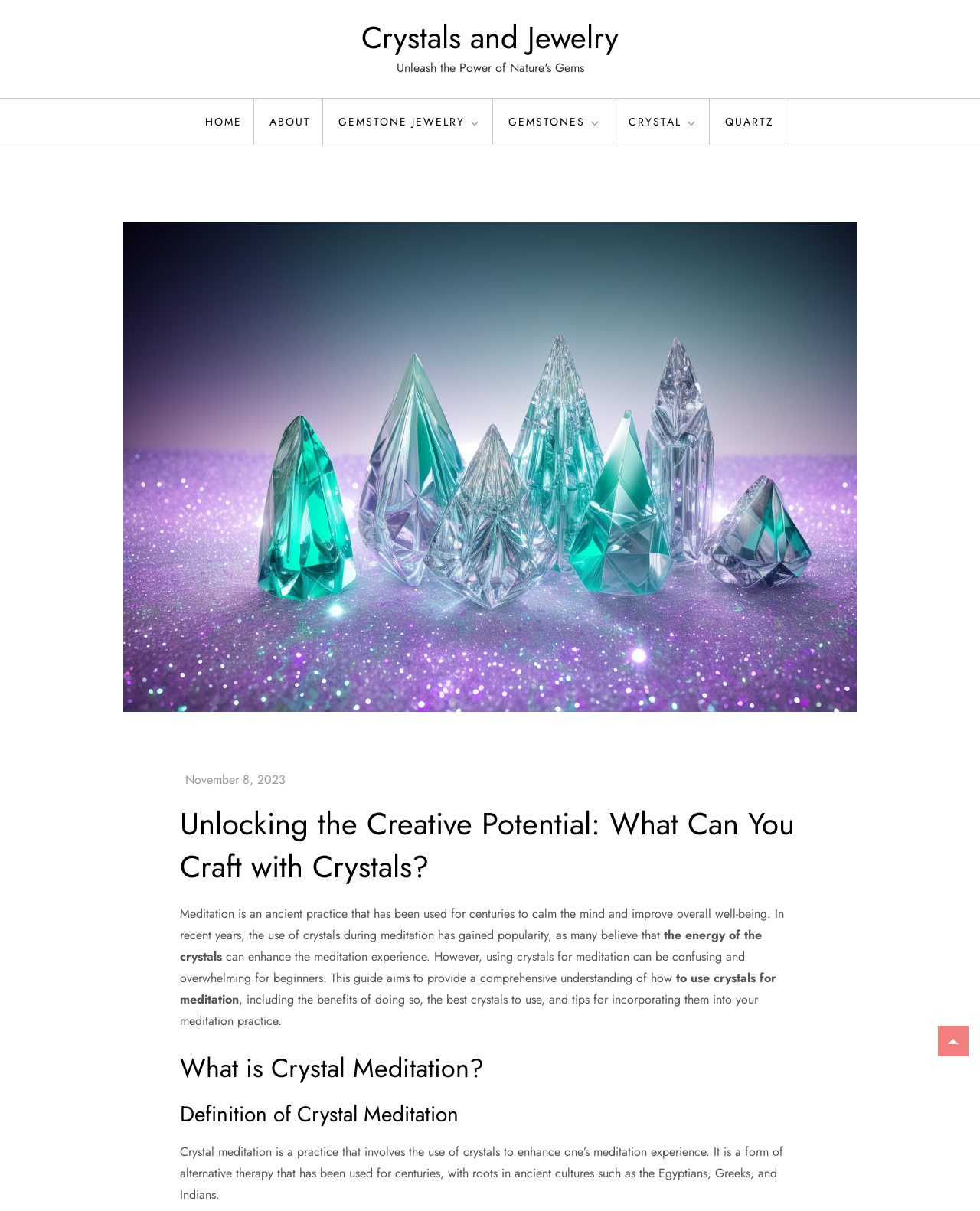Provide a brief response to the question below using one word or phrase:
What is the name of the link at the top right corner?

HOME